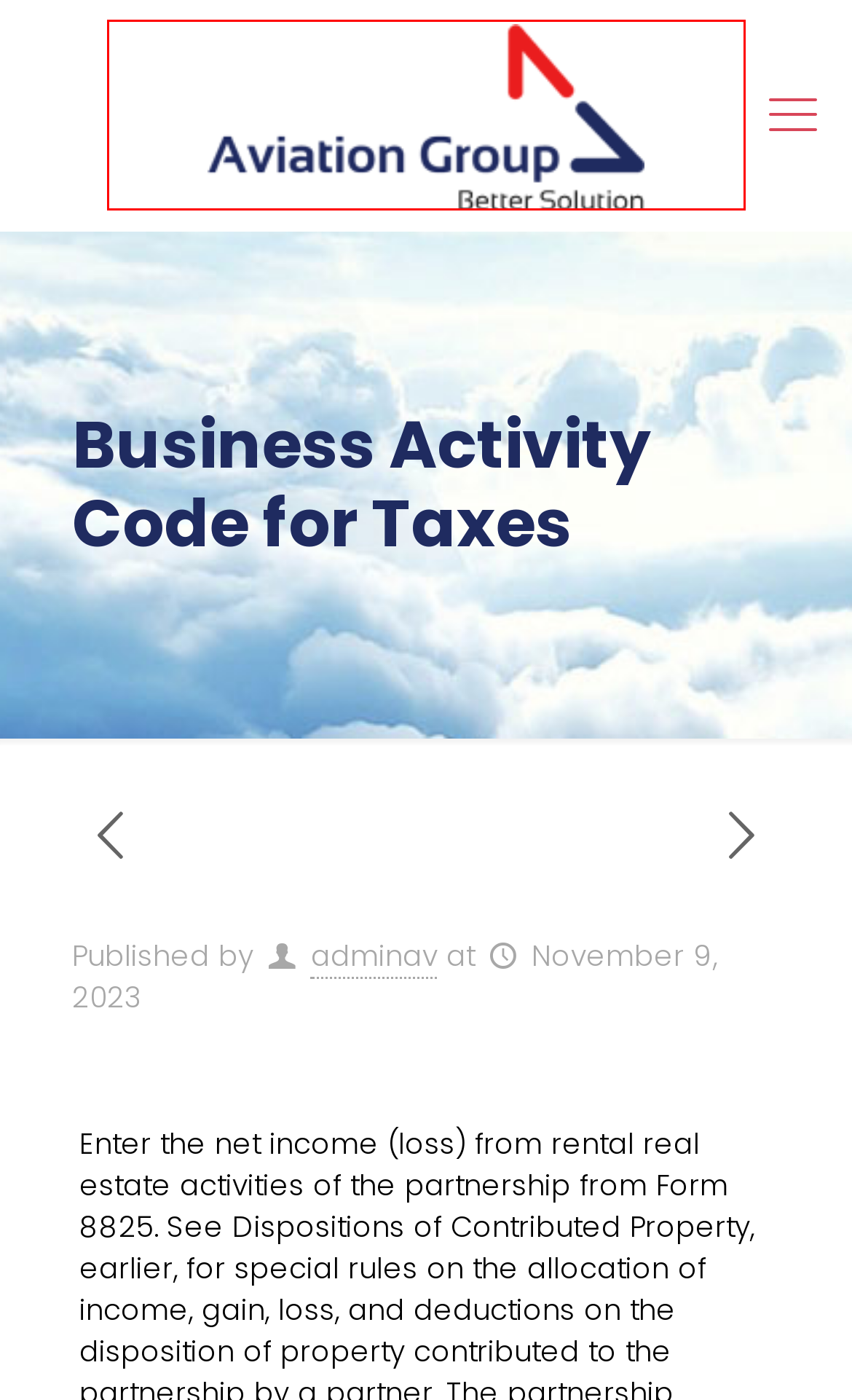Review the webpage screenshot provided, noting the red bounding box around a UI element. Choose the description that best matches the new webpage after clicking the element within the bounding box. The following are the options:
A. Aviation Group – Welcome
B. Difference between Cash Basis and Accrual Basis of Accounting – Aviation Group
C. About us – Aviation Group
D. Property management software for every real estate portfolio – Aviation Group
E. Our Brand – Aviation Group
F. How to Find the Best Virtual Bookkeeping Service for Your Business – Aviation Group
G. Access InfoTech Ltd. - Specialized in Web Development & Hosting Solution
H. adminav – Aviation Group

A